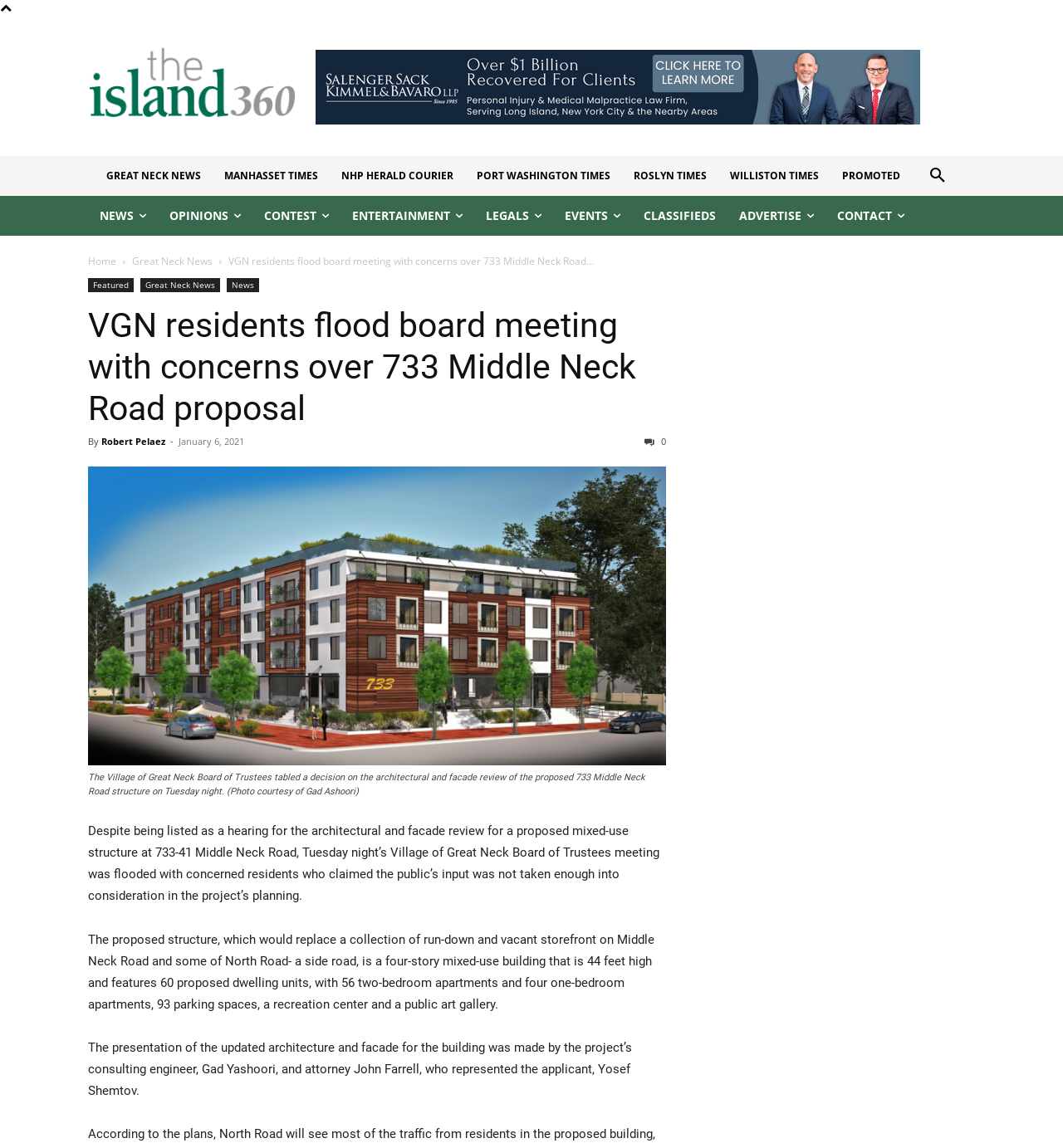Please identify the bounding box coordinates of the area that needs to be clicked to fulfill the following instruction: "Contact the website administrator."

[0.777, 0.171, 0.862, 0.206]